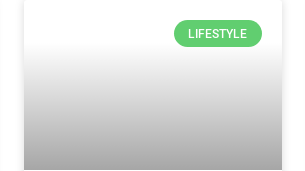Examine the image carefully and respond to the question with a detailed answer: 
What is the purpose of the button's design?

The simplicity of the button's design is intended to make it more visible and inviting to readers. This can be inferred by analyzing the caption's description of the design as 'simple', which suggests that the designer aimed to create a visually appealing and attention-grabbing element.